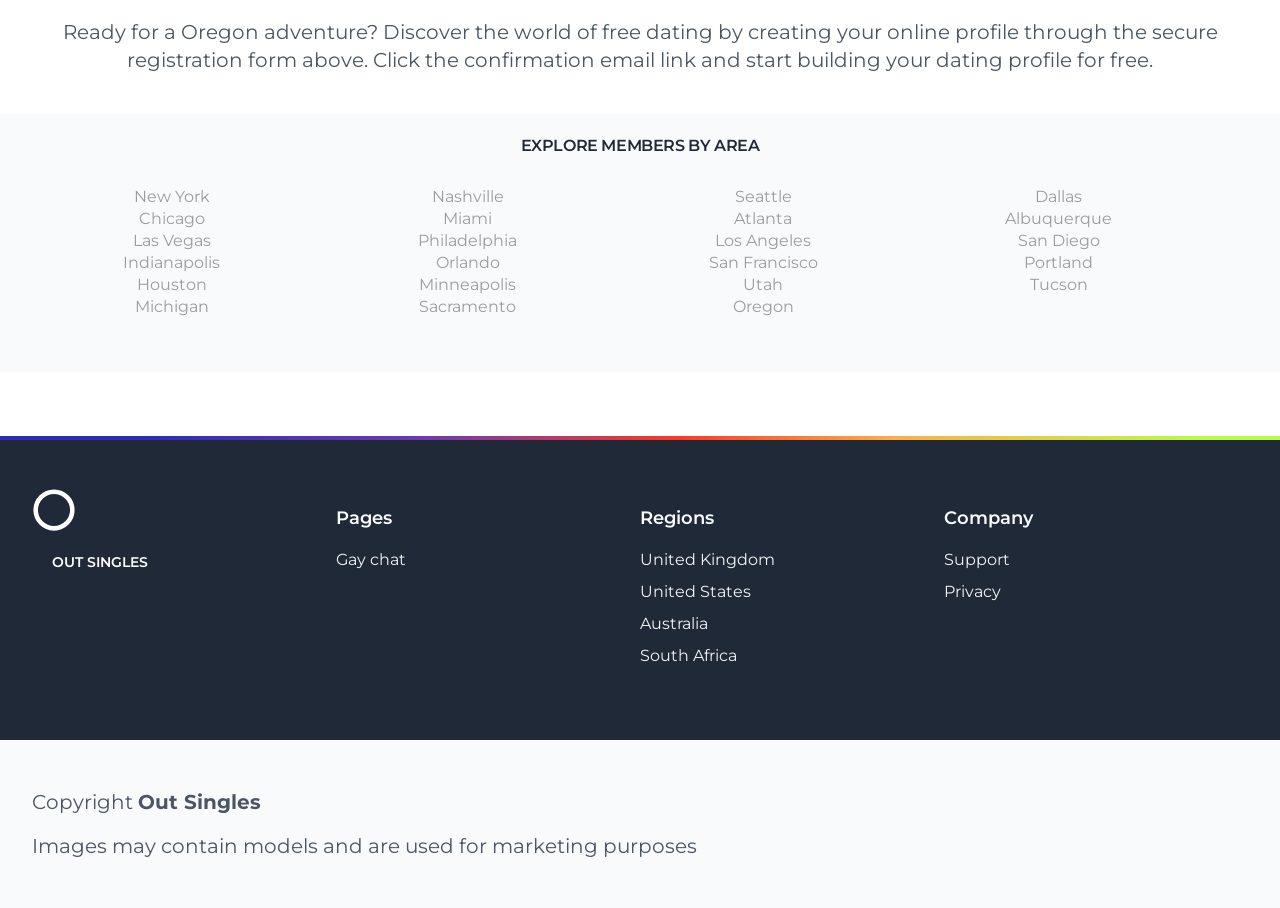Pinpoint the bounding box coordinates of the element to be clicked to execute the instruction: "Click the link to access Support".

[0.738, 0.606, 0.789, 0.627]